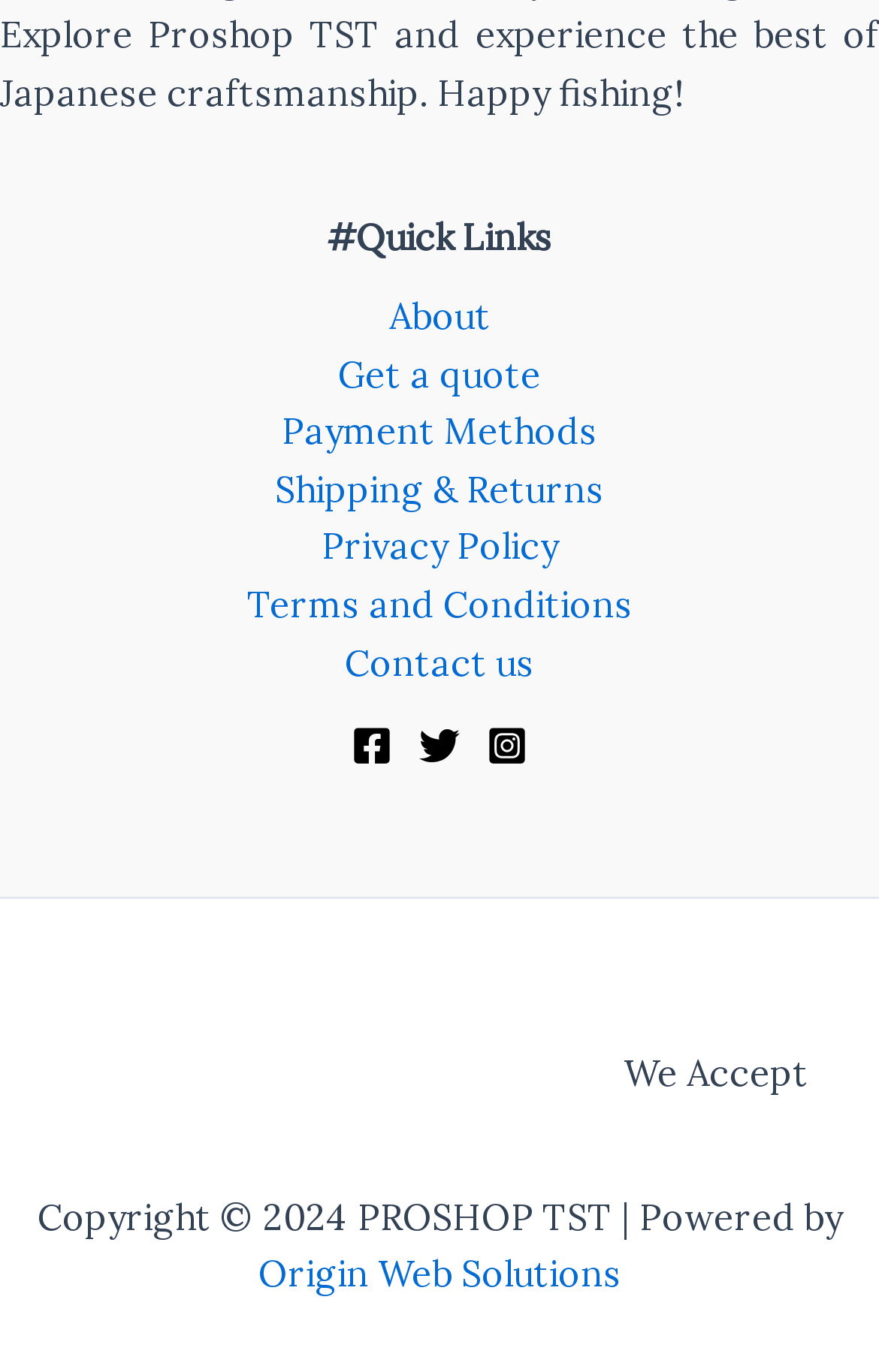What is the last link in the footer?
Respond with a short answer, either a single word or a phrase, based on the image.

Origin Web Solutions